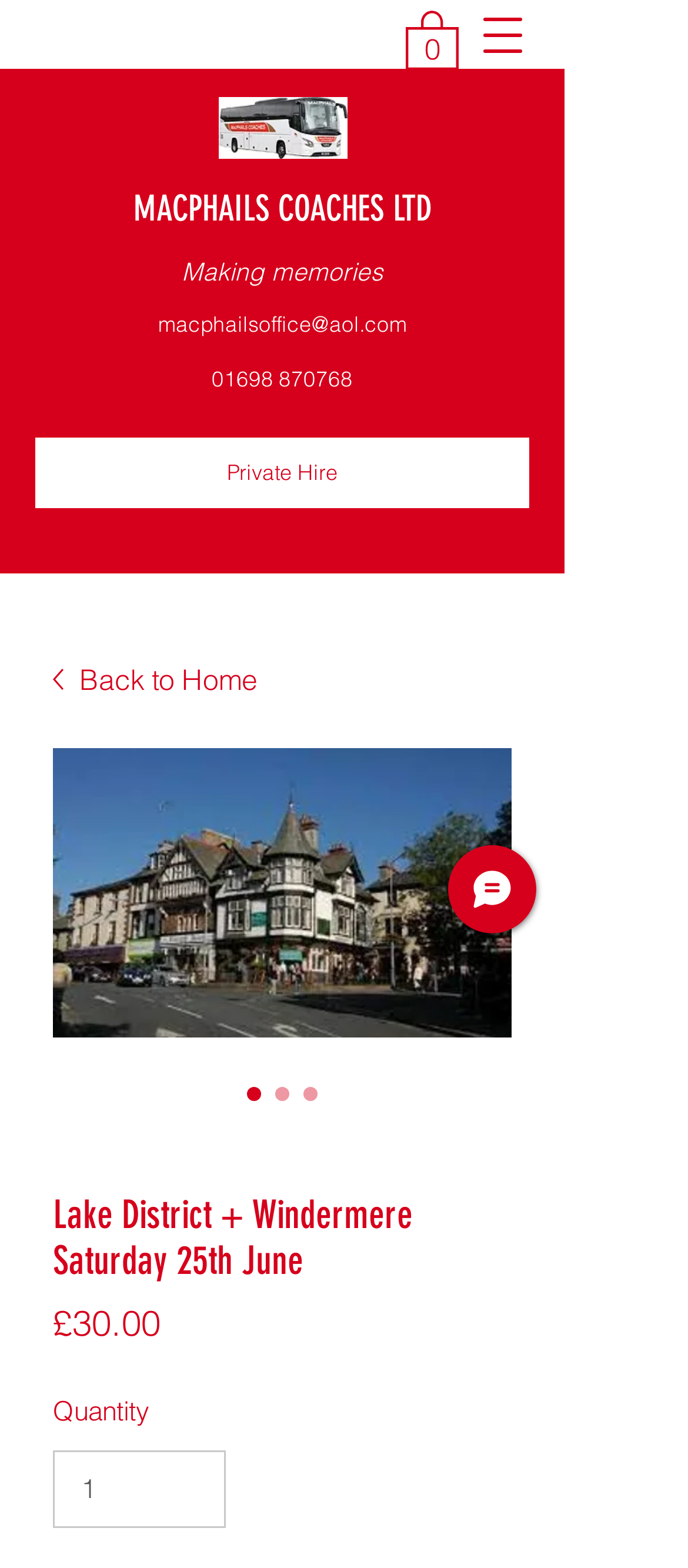Please mark the clickable region by giving the bounding box coordinates needed to complete this instruction: "Chat with us".

[0.651, 0.539, 0.779, 0.595]